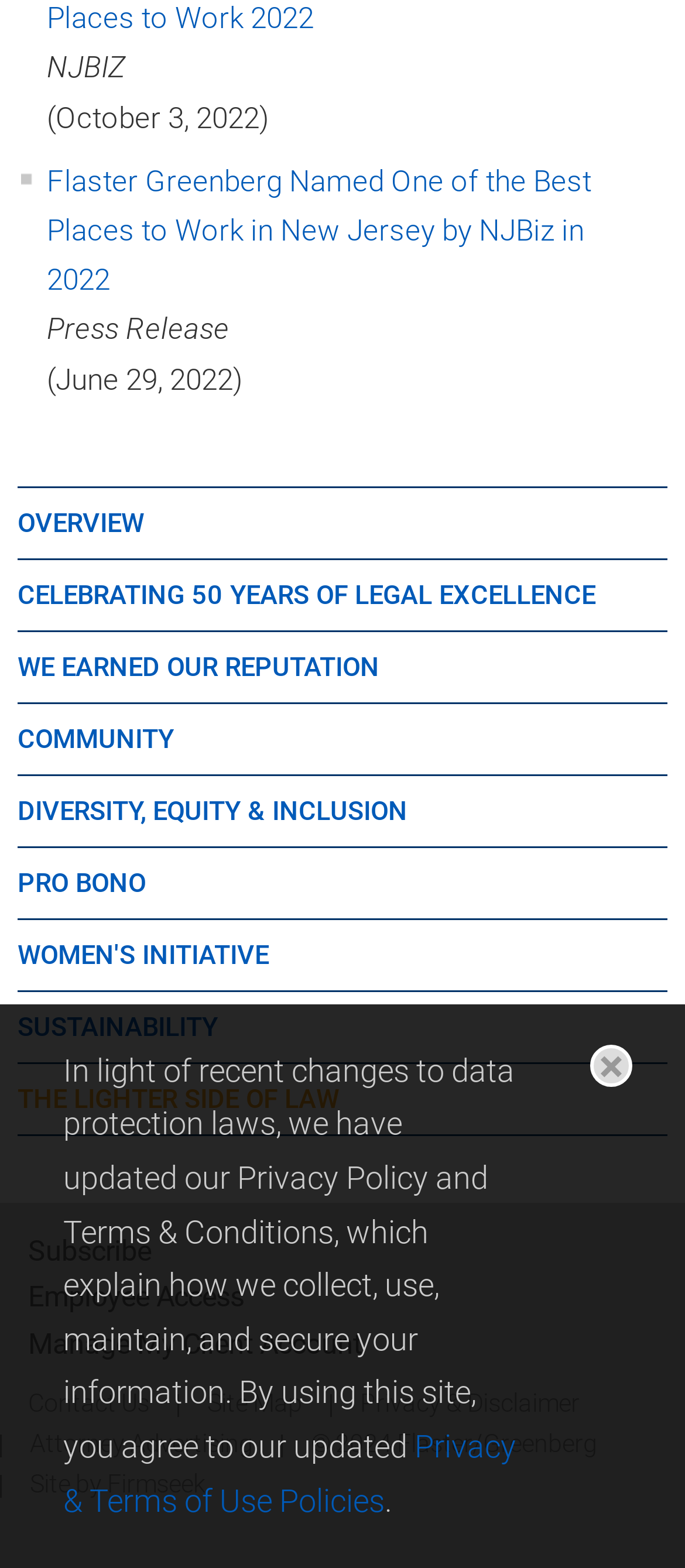How many links are there in the footer section? From the image, respond with a single word or brief phrase.

7